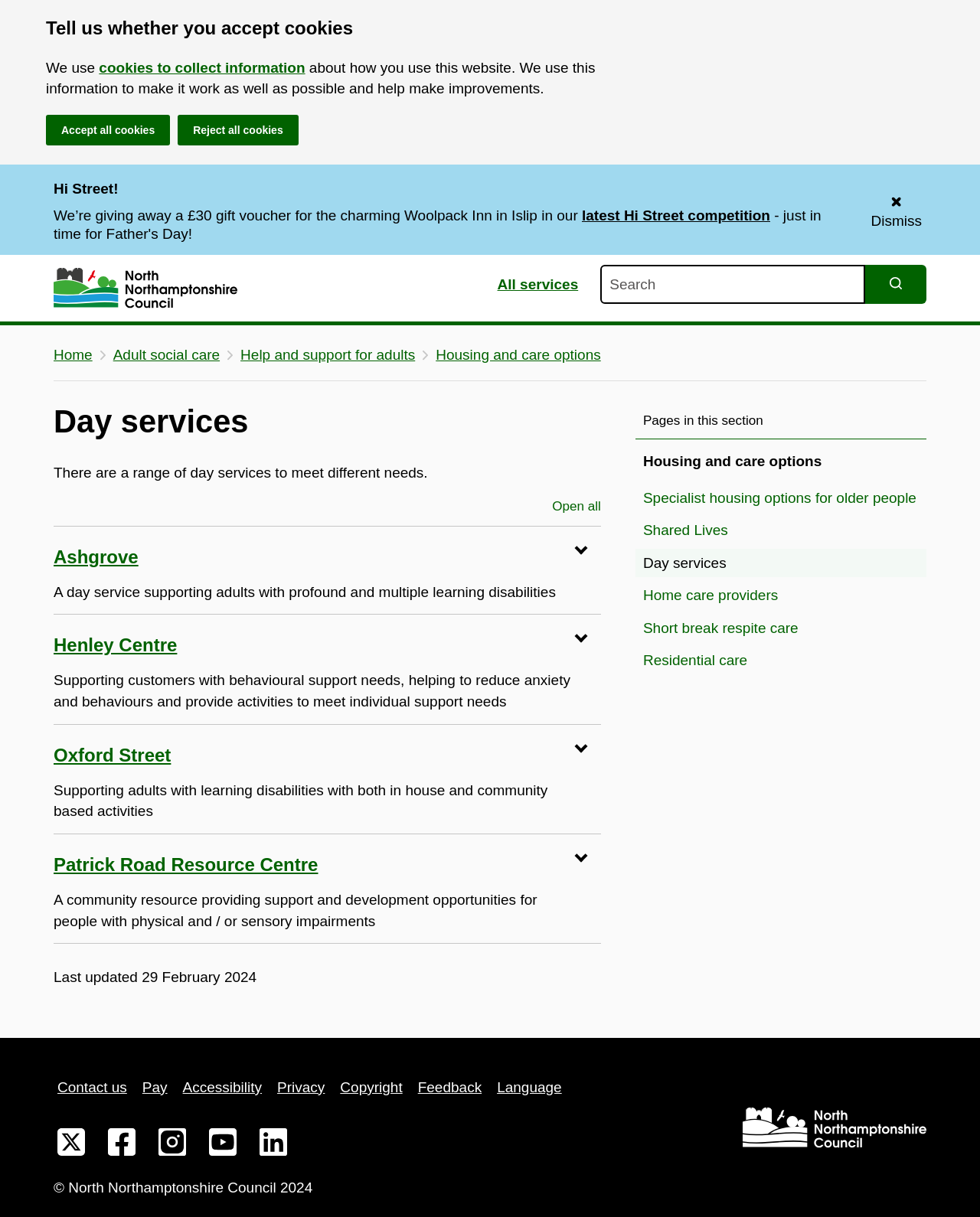Provide a brief response to the question below using one word or phrase:
What is the purpose of the day services?

Meet different needs